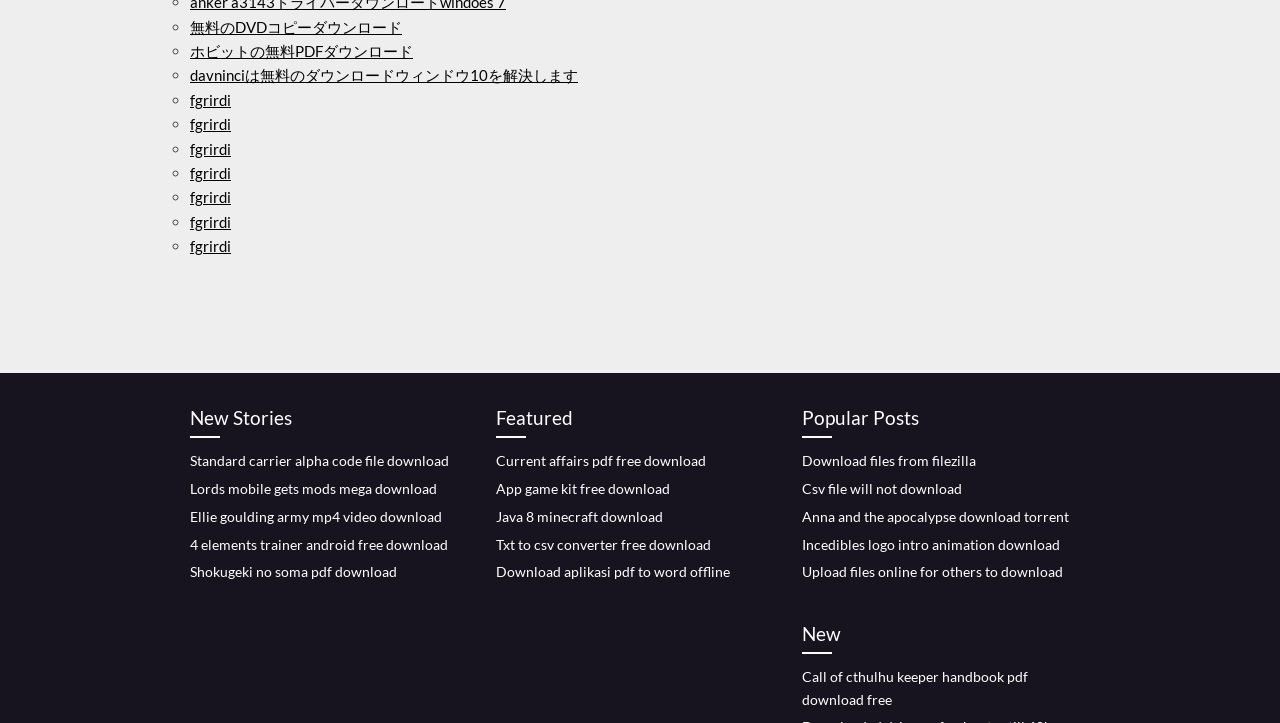Please give a one-word or short phrase response to the following question: 
What type of content is available for download on this webpage?

PDF, DVD, games, videos